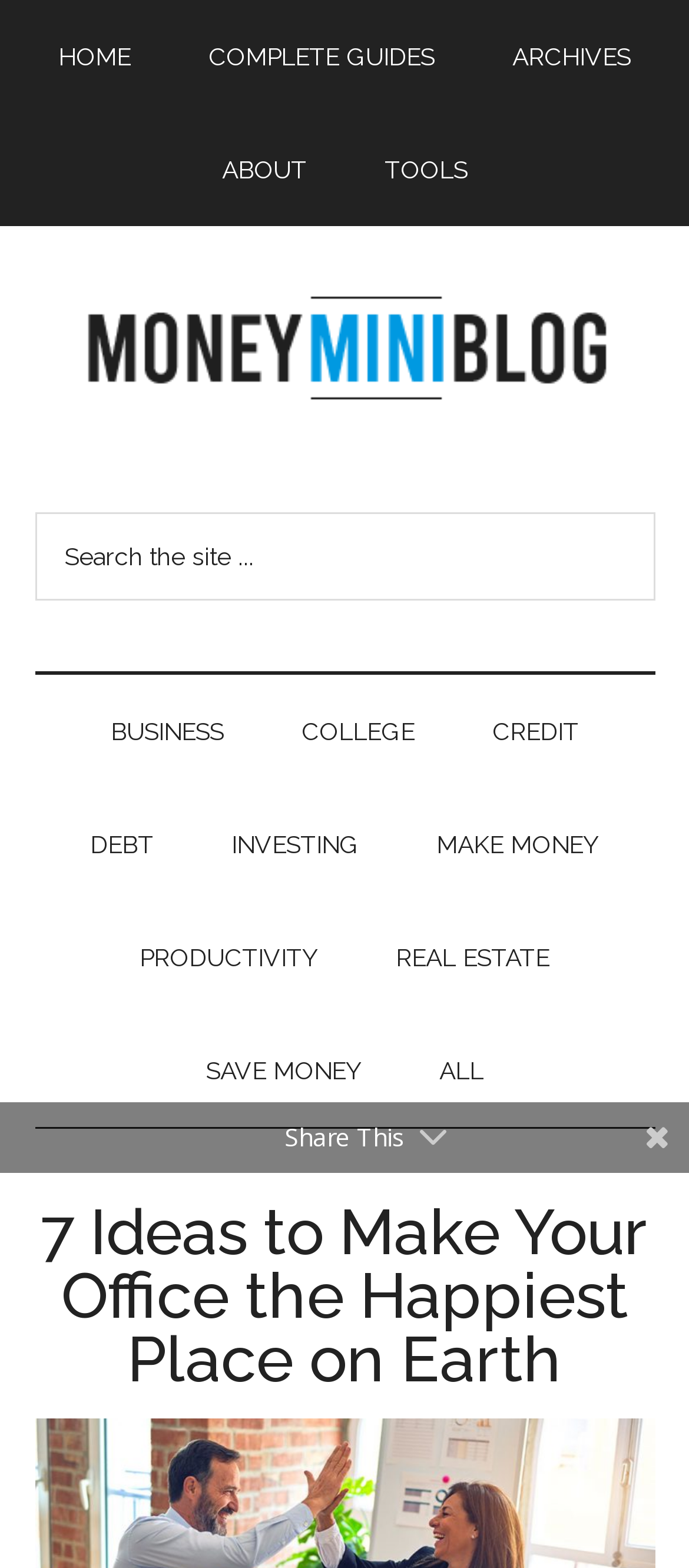Determine the coordinates of the bounding box for the clickable area needed to execute this instruction: "View all posts by admin".

None